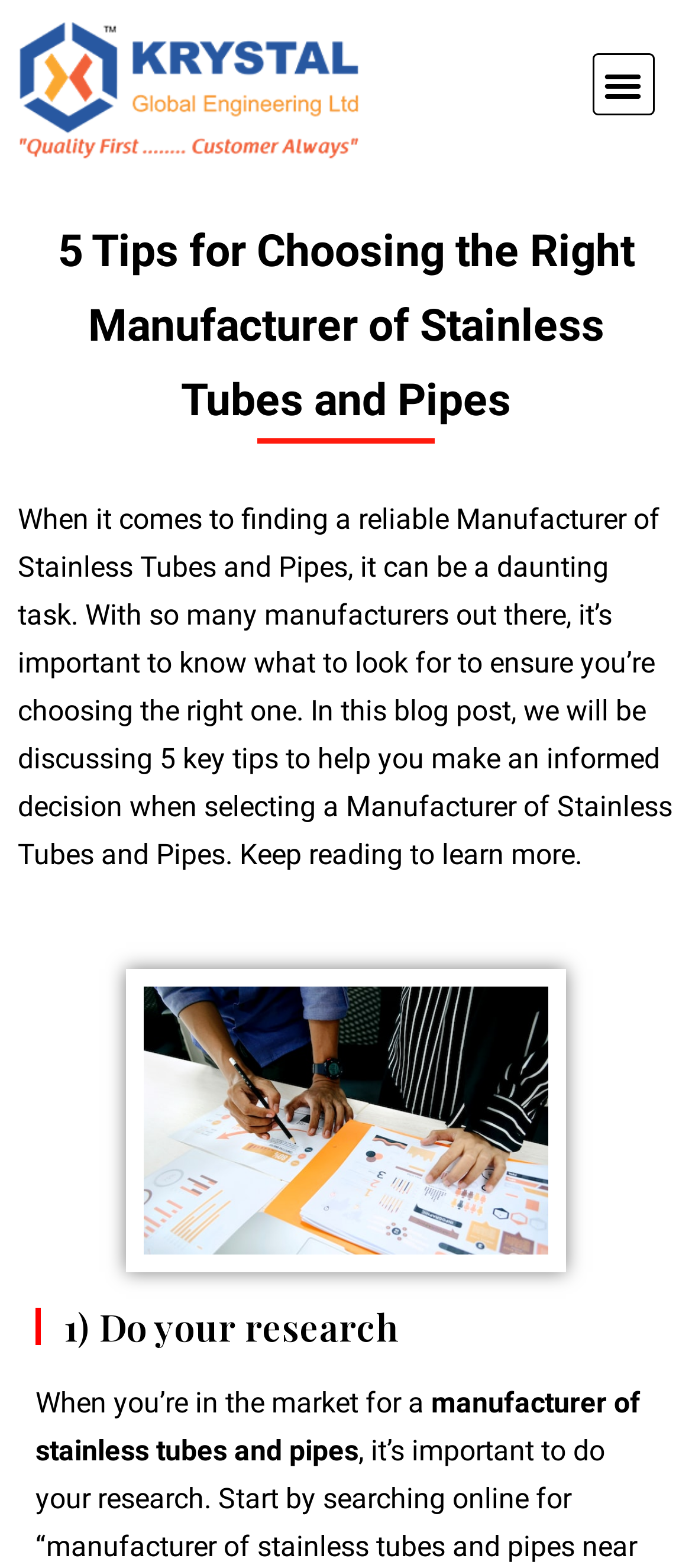Provide a single word or phrase answer to the question: 
What is the tone of the webpage content?

Informative